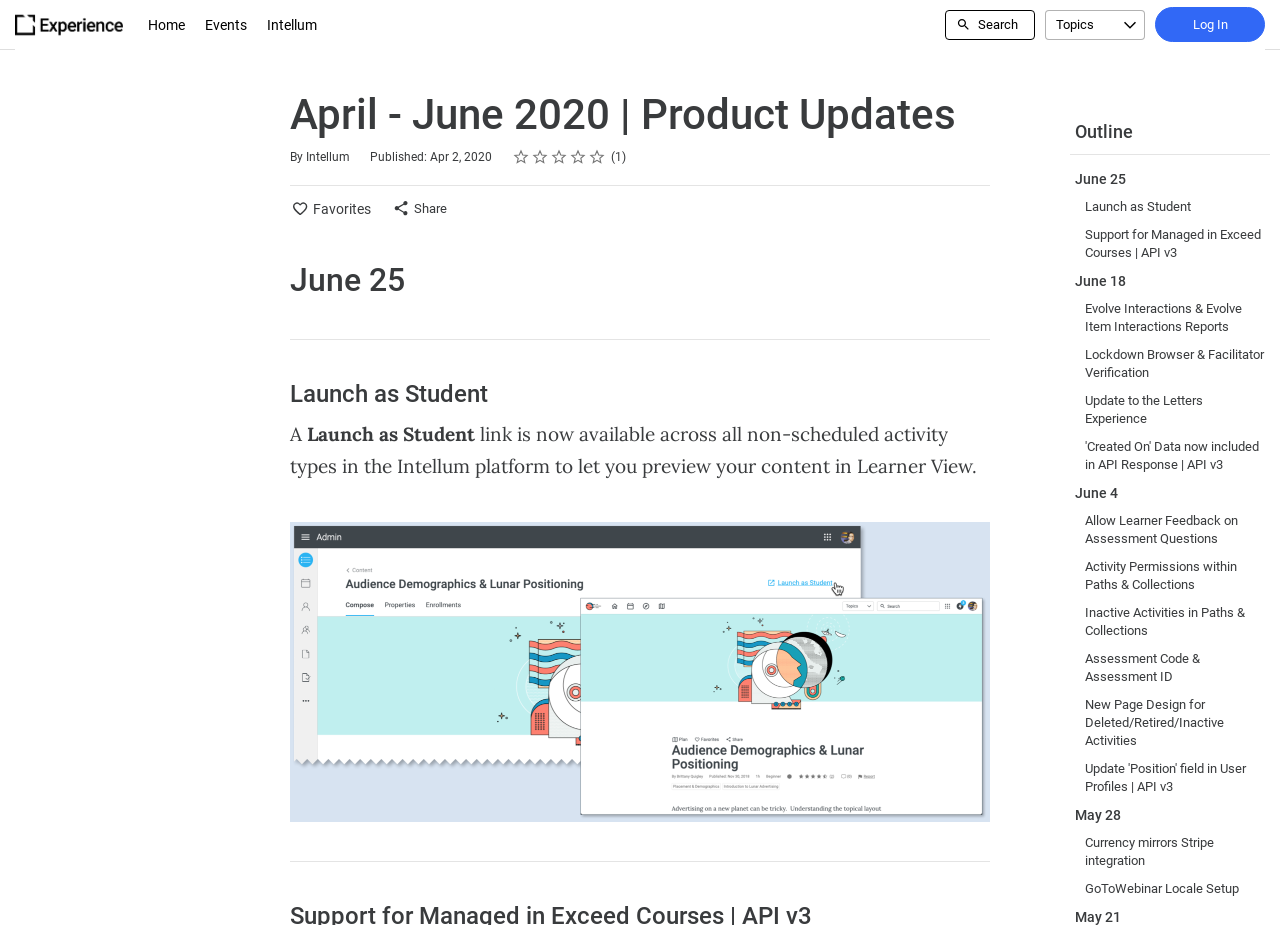Please analyze the image and give a detailed answer to the question:
What is the name of the product being updated?

The name of the product being updated can be found in the image element at the top of the page, which has the text 'Intellum'.